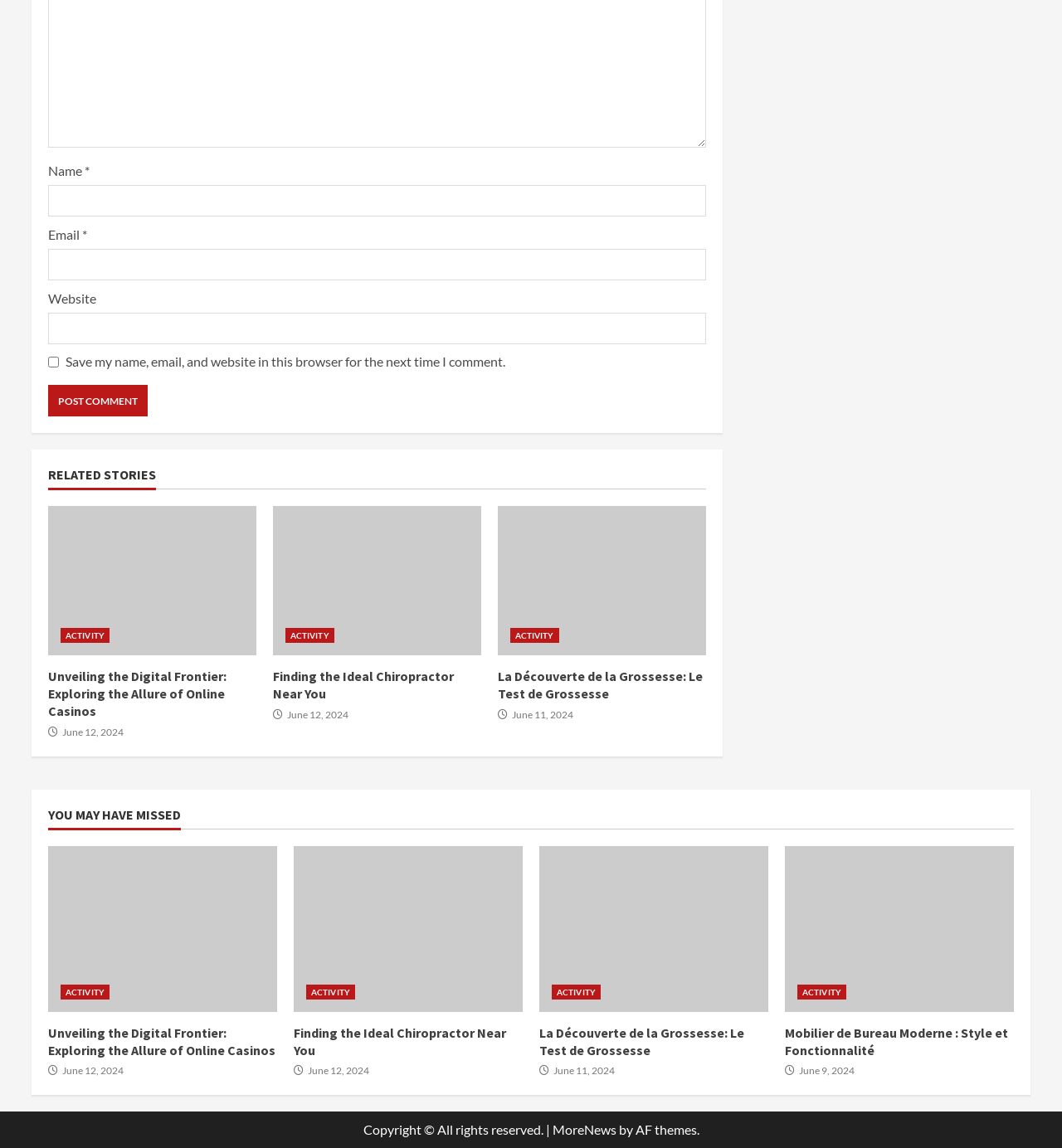What is the date of the 'La Découverte de la Grossesse: Le Test de Grossesse' article?
Please provide a comprehensive answer based on the contents of the image.

The webpage lists the article 'La Découverte de la Grossesse: Le Test de Grossesse' with a date 'June 11, 2024', indicating that this is the publication date of the article.